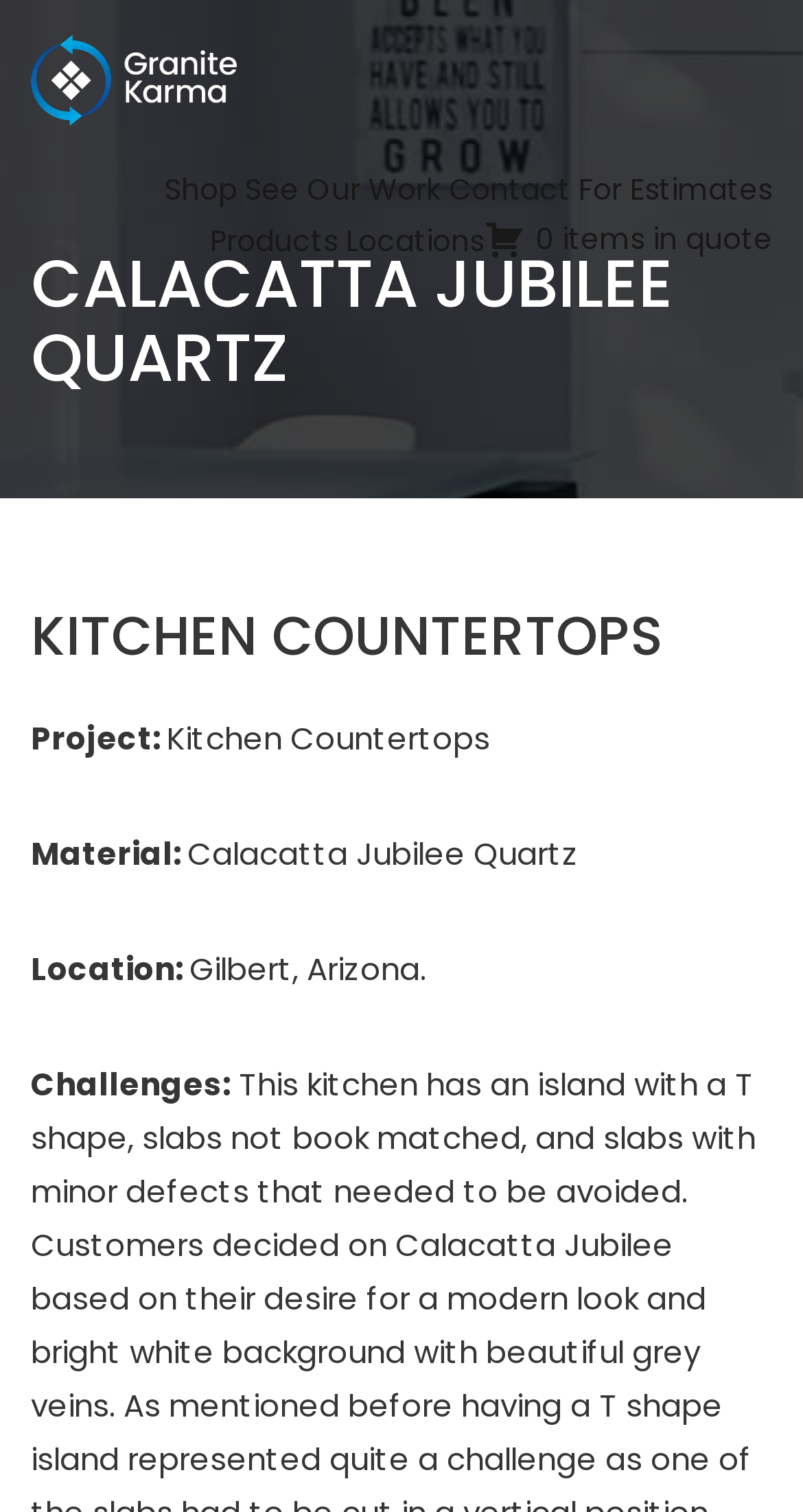Locate the bounding box of the UI element described by: "See Our Work" in the given webpage screenshot.

[0.305, 0.109, 0.549, 0.141]